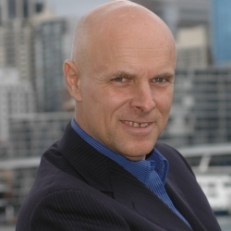Identify and describe all the elements present in the image.

The image features Dr. Tony Eyers, an expert in telecommunications and the founder of TekTel, a training organization focused on the Australian telecom sector. Dr. Eyers is portrayed smiling, dressed in a dark suit with a blue shirt, against a backdrop of modern buildings, indicative of an urban setting. He has a distinguished look, suggesting both professionalism and approachability. His experience spans over three decades in the telecom and IT fields, and he is recognized for his engaging teaching style. Under his leadership, TekTel has worked with prominent clients such as Telstra and various government departments, emphasizing his significant role in the industry.